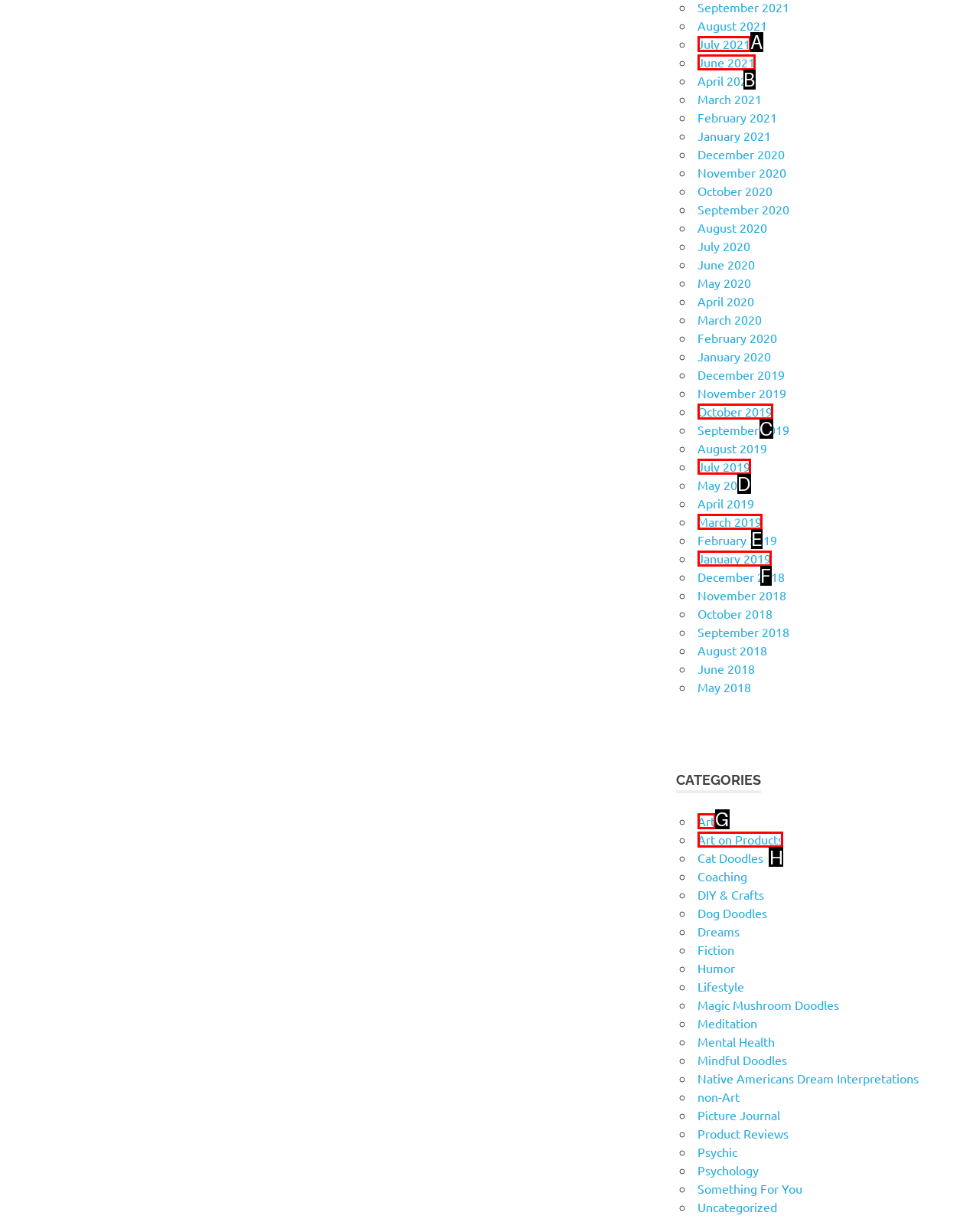Choose the letter that corresponds to the correct button to accomplish the task: Change the language to English
Reply with the letter of the correct selection only.

None